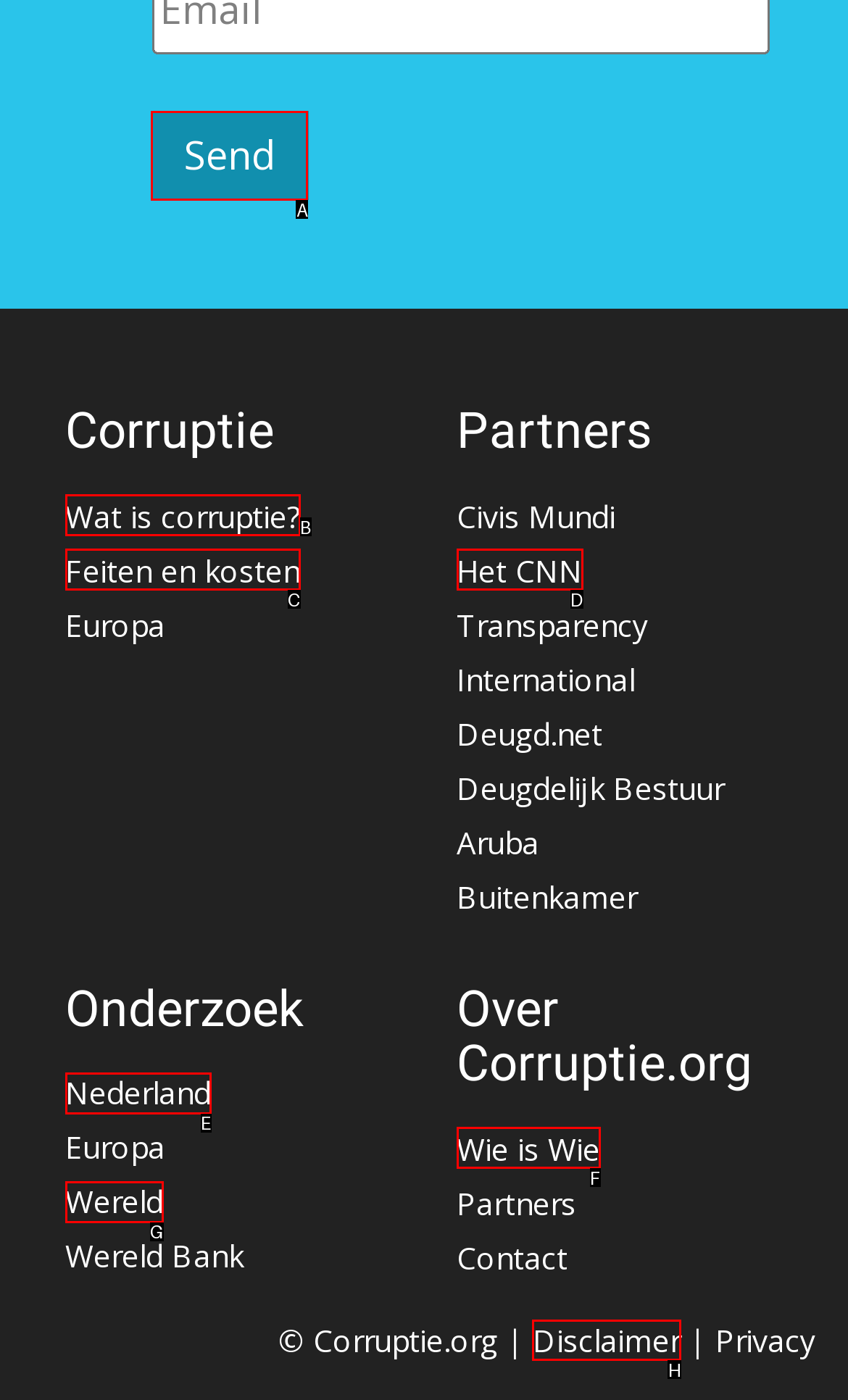Determine which option should be clicked to carry out this task: Check the 'Disclaimer'
State the letter of the correct choice from the provided options.

H